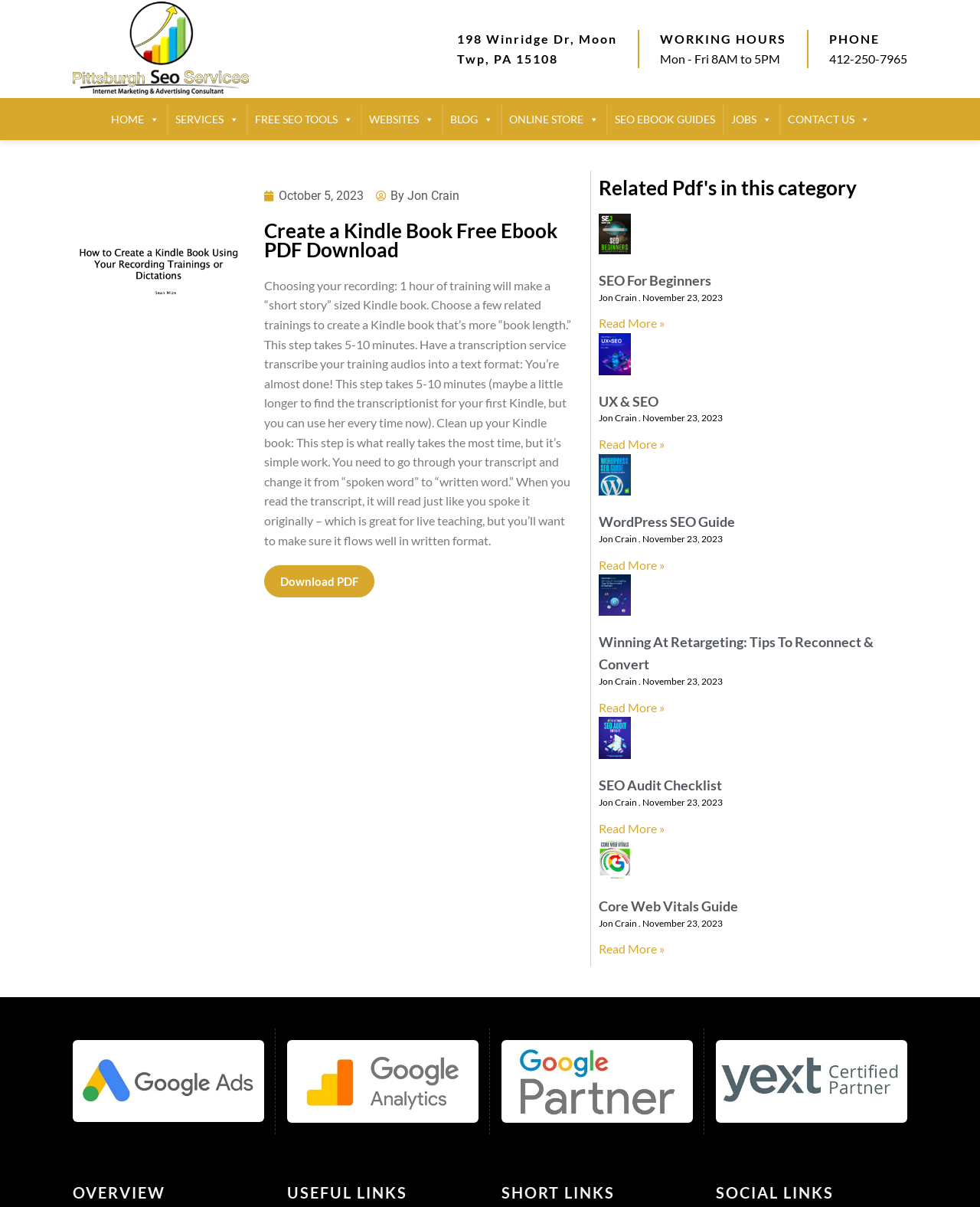Find the bounding box coordinates of the clickable area that will achieve the following instruction: "Click on 'HOME'".

[0.105, 0.086, 0.17, 0.111]